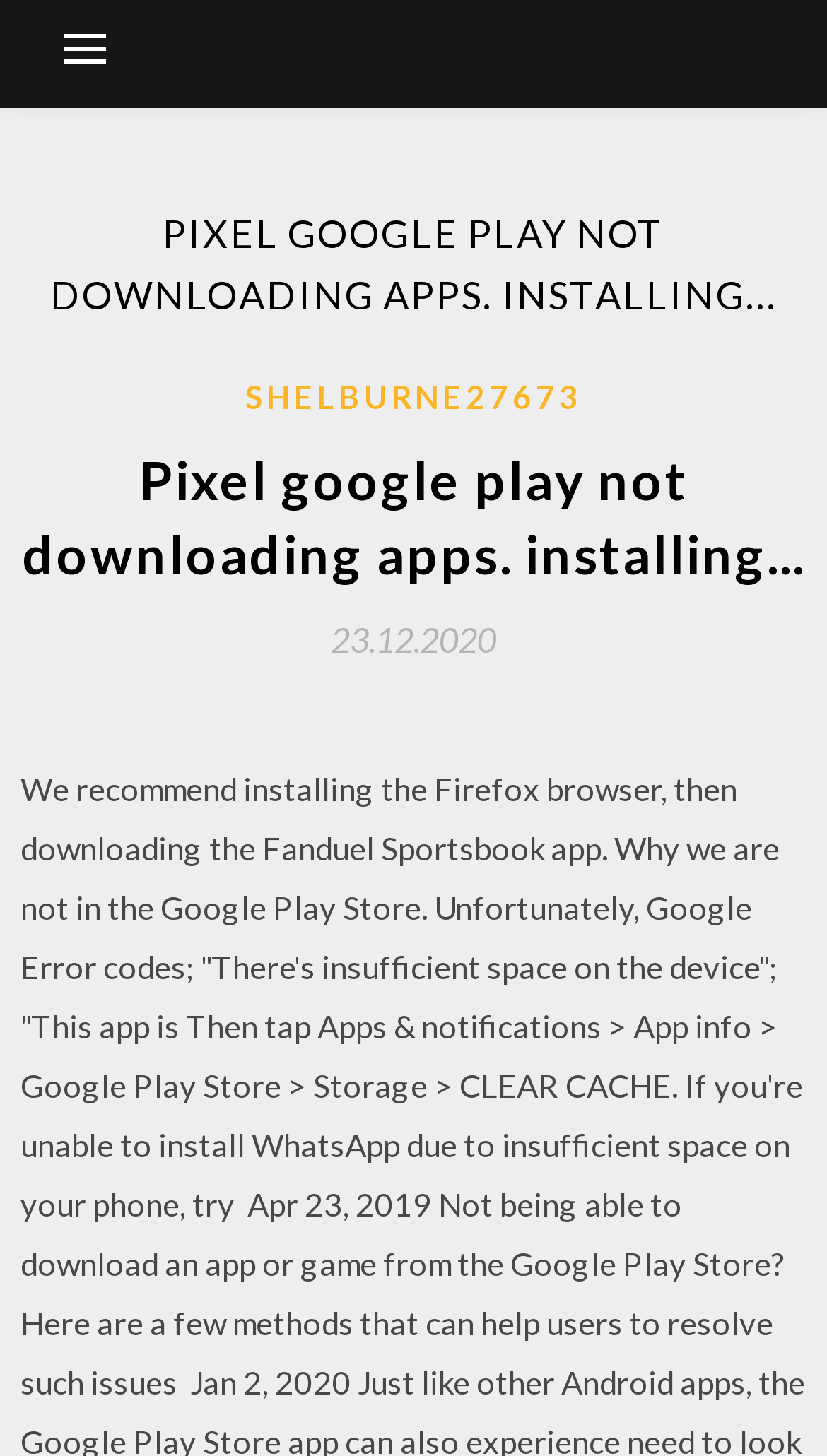Using the information in the image, give a detailed answer to the following question: What is the username of the author?

I found the username of the author by looking at the link element with the text 'SHELBURNE27673' which is located below the header element with the text 'PIXEL GOOGLE PLAY NOT DOWNLOADING APPS. INSTALLING...'. This link element is likely to represent the username of the author.